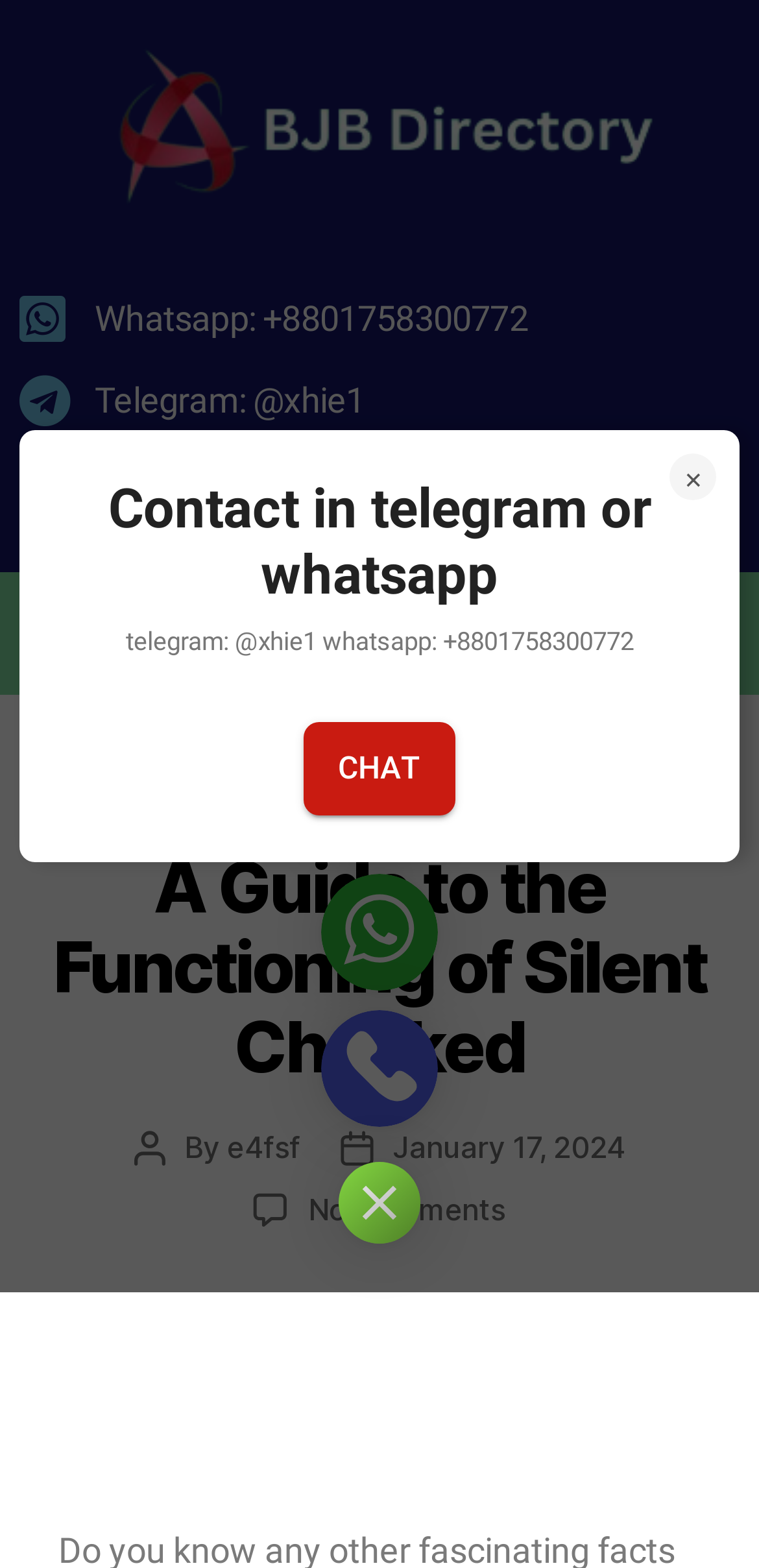Given the following UI element description: "Telegram: @xhie1", find the bounding box coordinates in the webpage screenshot.

[0.026, 0.238, 0.974, 0.272]